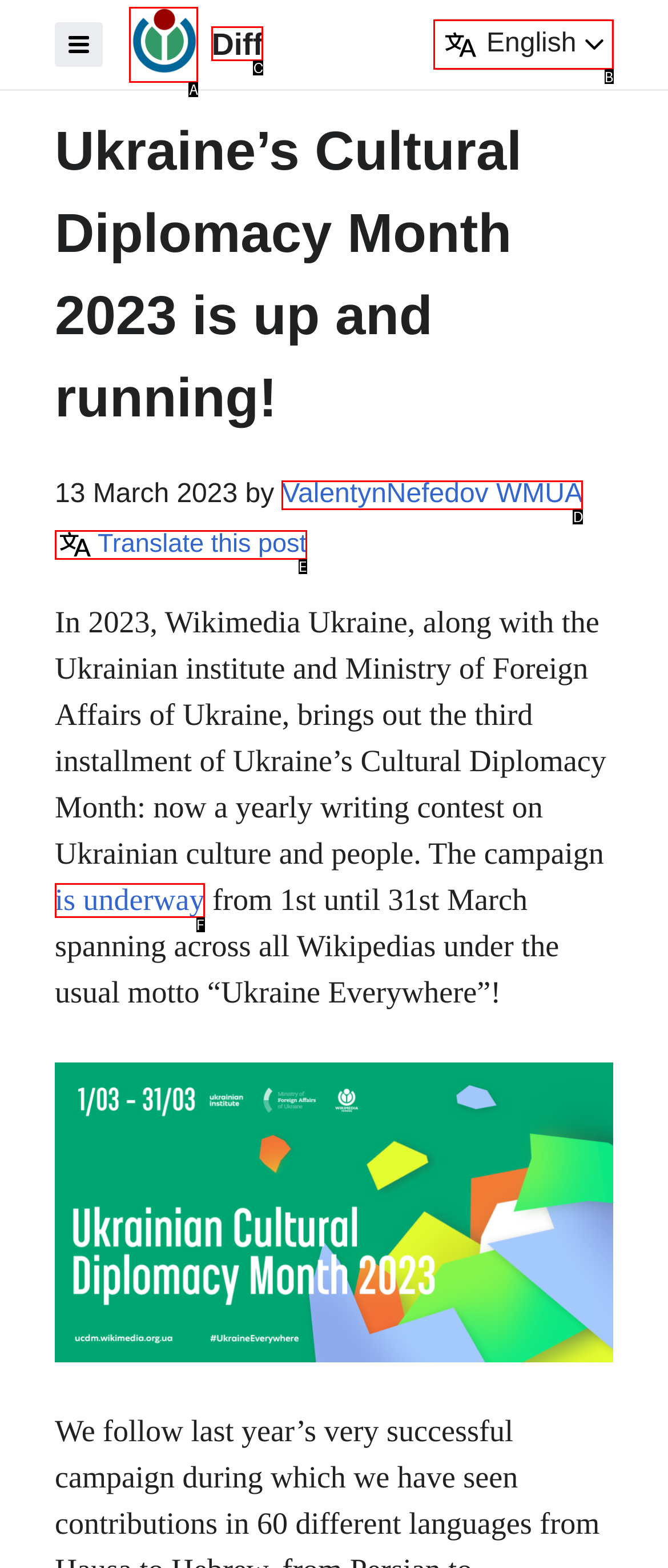Determine the HTML element that best aligns with the description: Translate this post
Answer with the appropriate letter from the listed options.

E